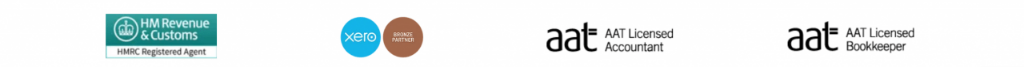Reply to the question below using a single word or brief phrase:
How many instances of the AAT logo are present?

Two